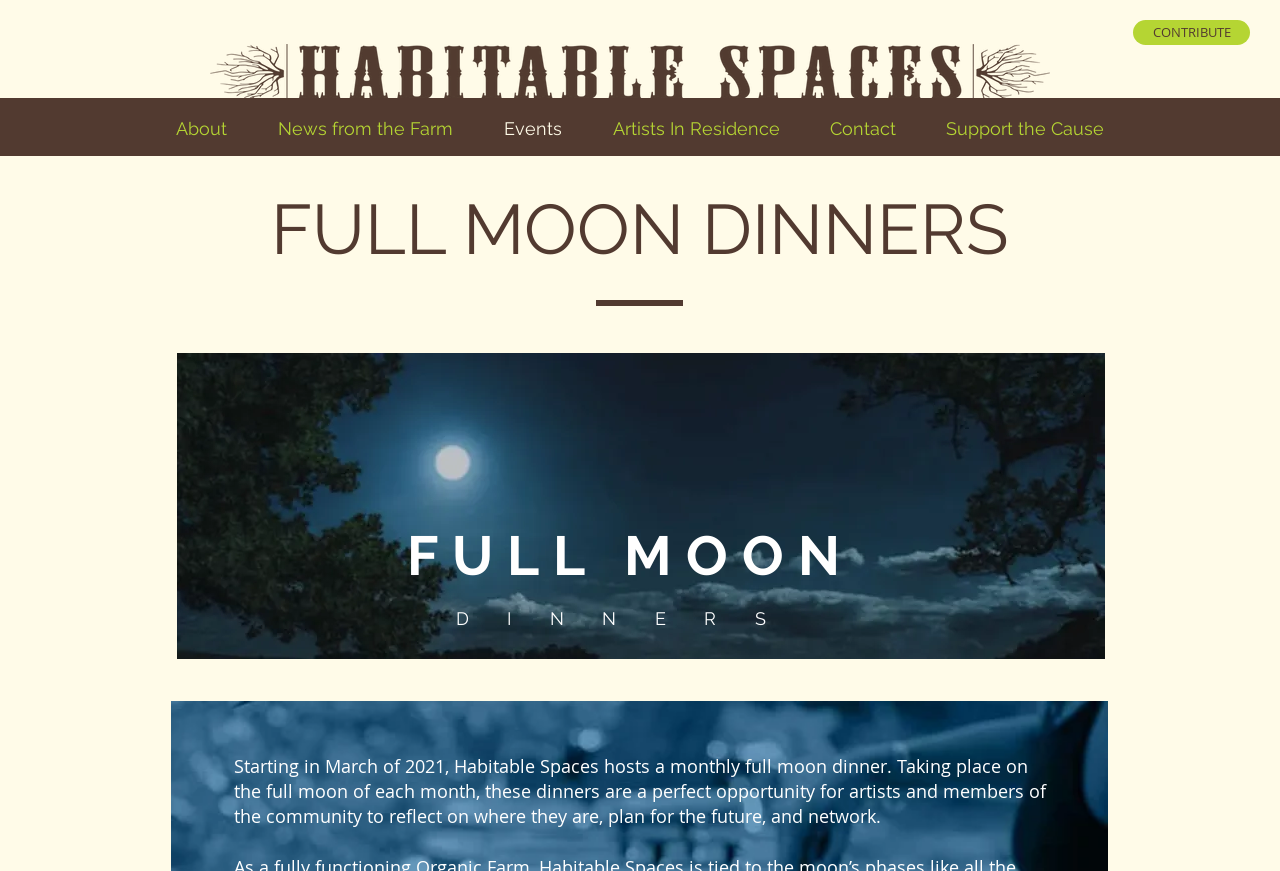Using the element description: "Contact", determine the bounding box coordinates. The coordinates should be in the format [left, top, right, bottom], with values between 0 and 1.

[0.629, 0.135, 0.72, 0.16]